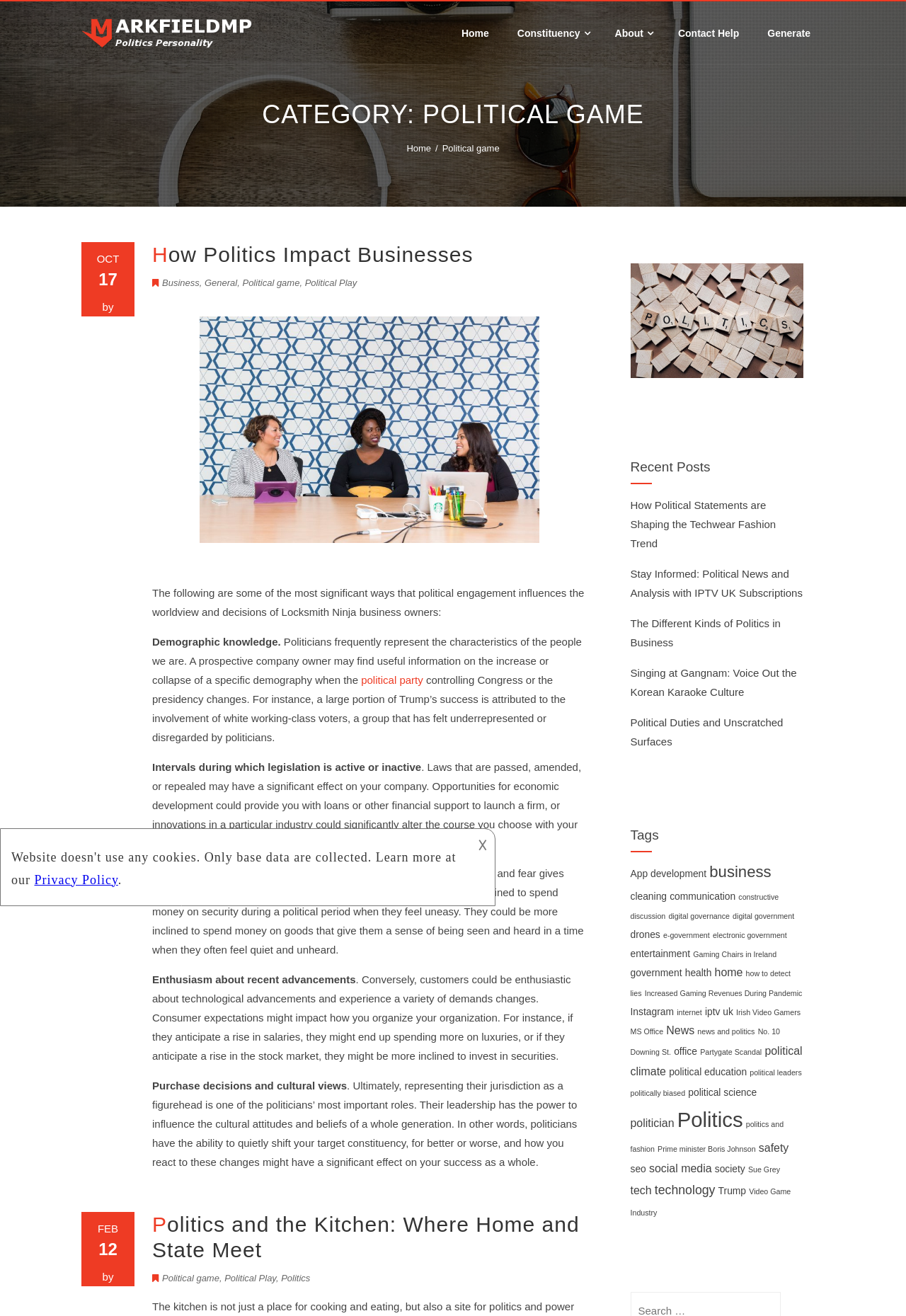Using the element description provided, determine the bounding box coordinates in the format (top-left x, top-left y, bottom-right x, bottom-right y). Ensure that all values are floating point numbers between 0 and 1. Element description: Irish Video Gamers

[0.813, 0.766, 0.884, 0.773]